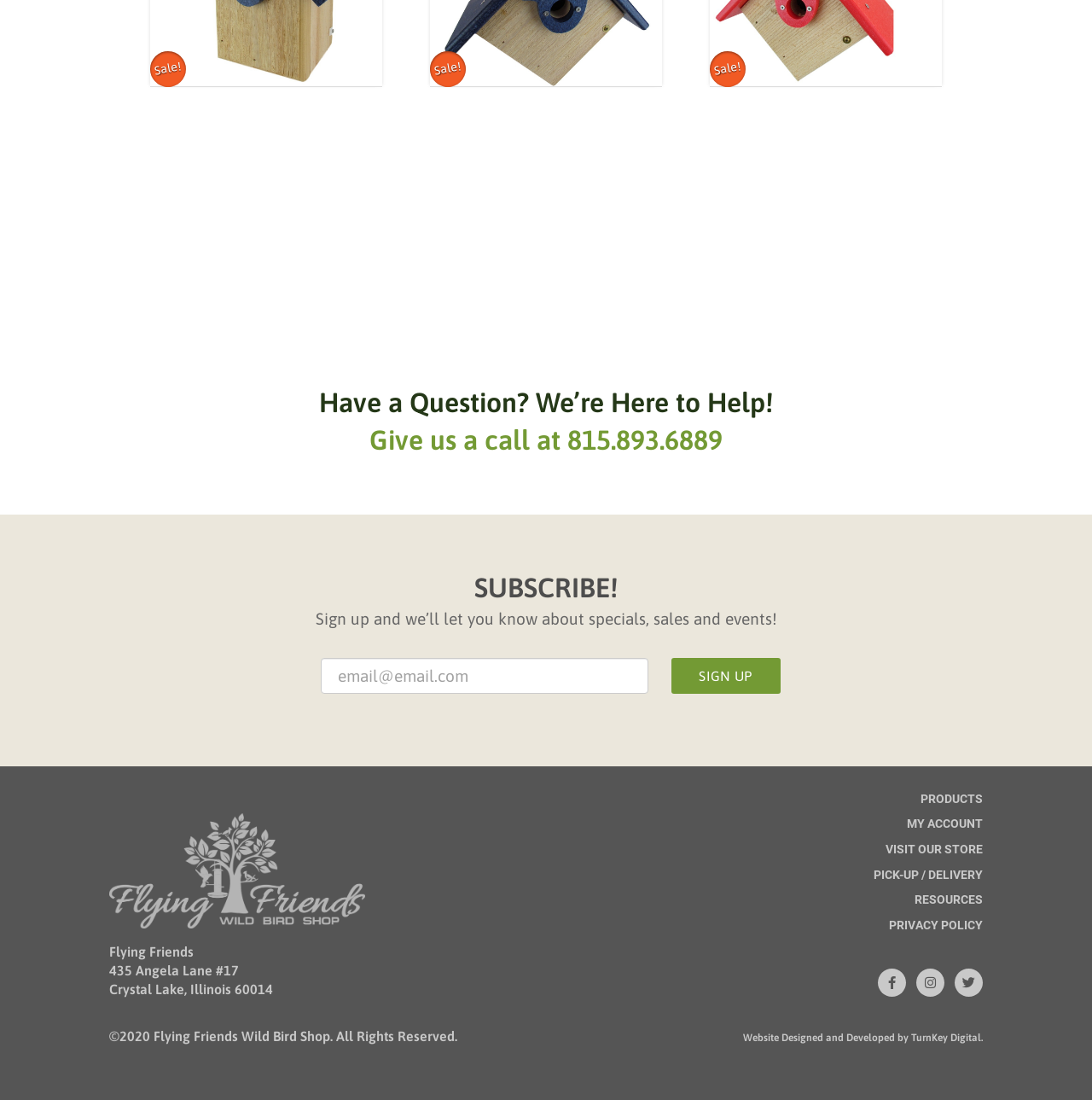Look at the image and give a detailed response to the following question: What is the copyright year of the Flying Friends Wild Bird Shop website?

I found the copyright year by looking at the StaticText element that says '©2020 Flying Friends Wild Bird Shop. All Rights Reserved.'